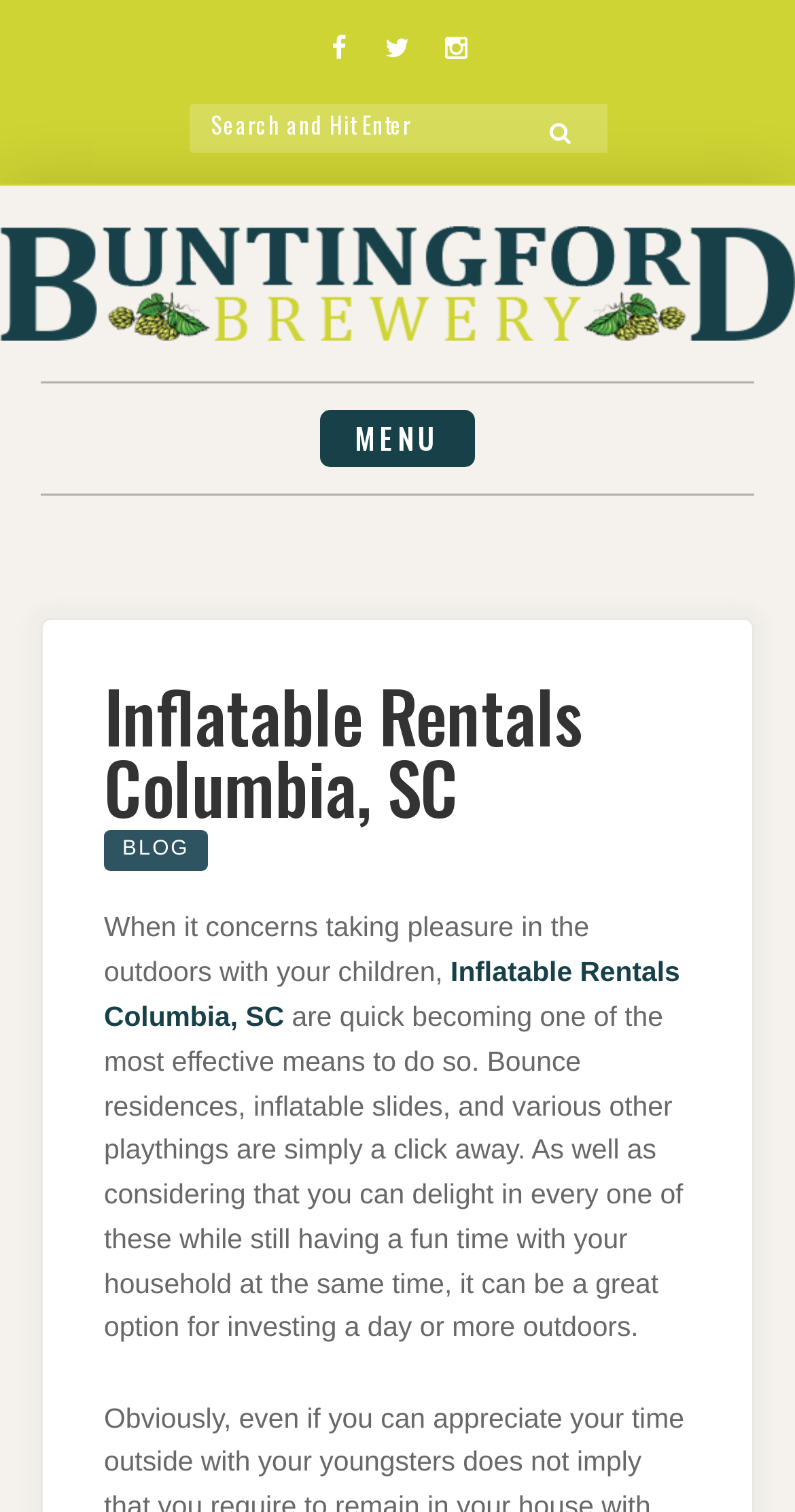What is the purpose of the search box?
Answer the question with a single word or phrase by looking at the picture.

To search for something